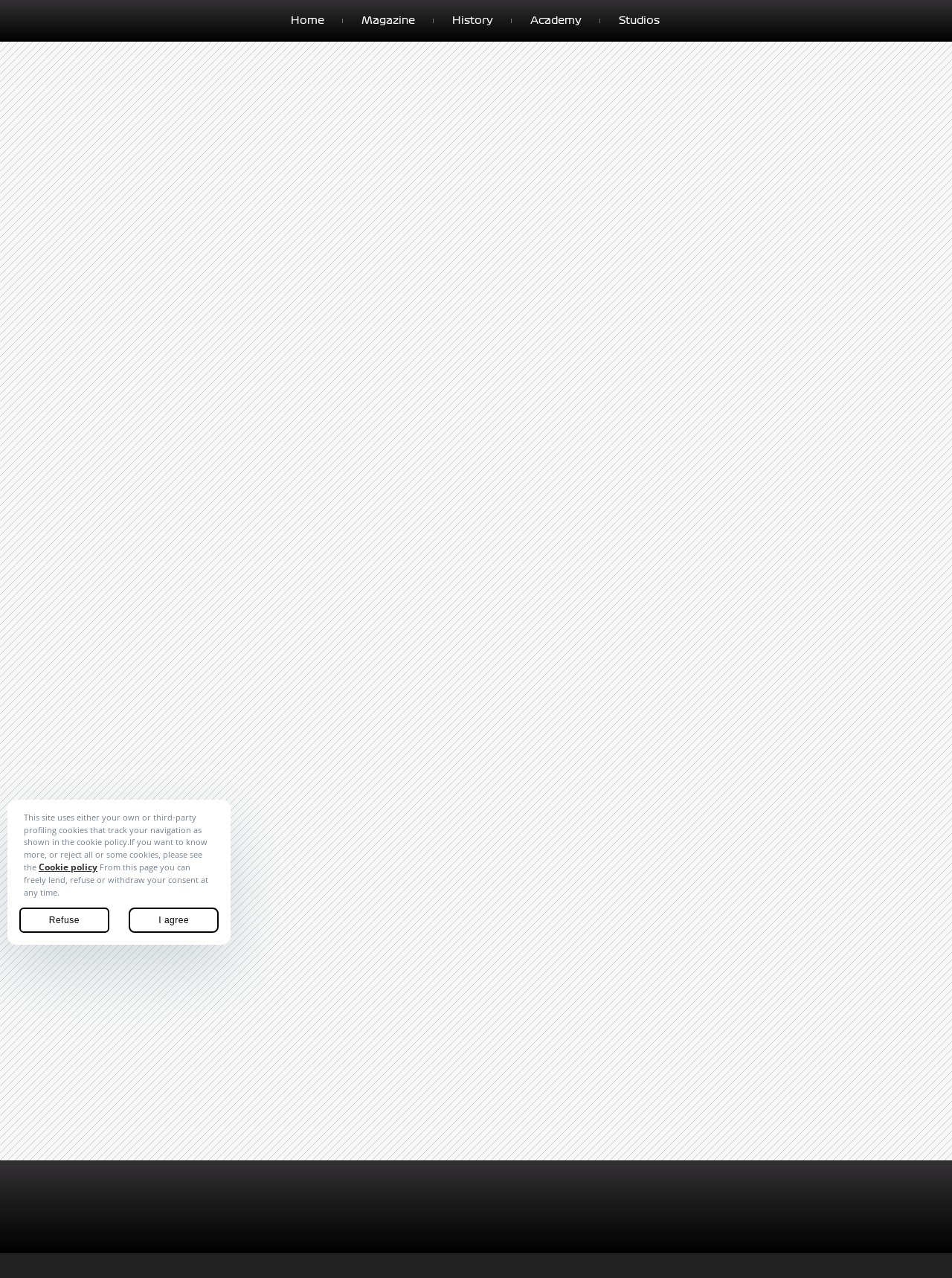Please answer the following question using a single word or phrase: 
What is the purpose of the cookie policy link?

To know more about cookies